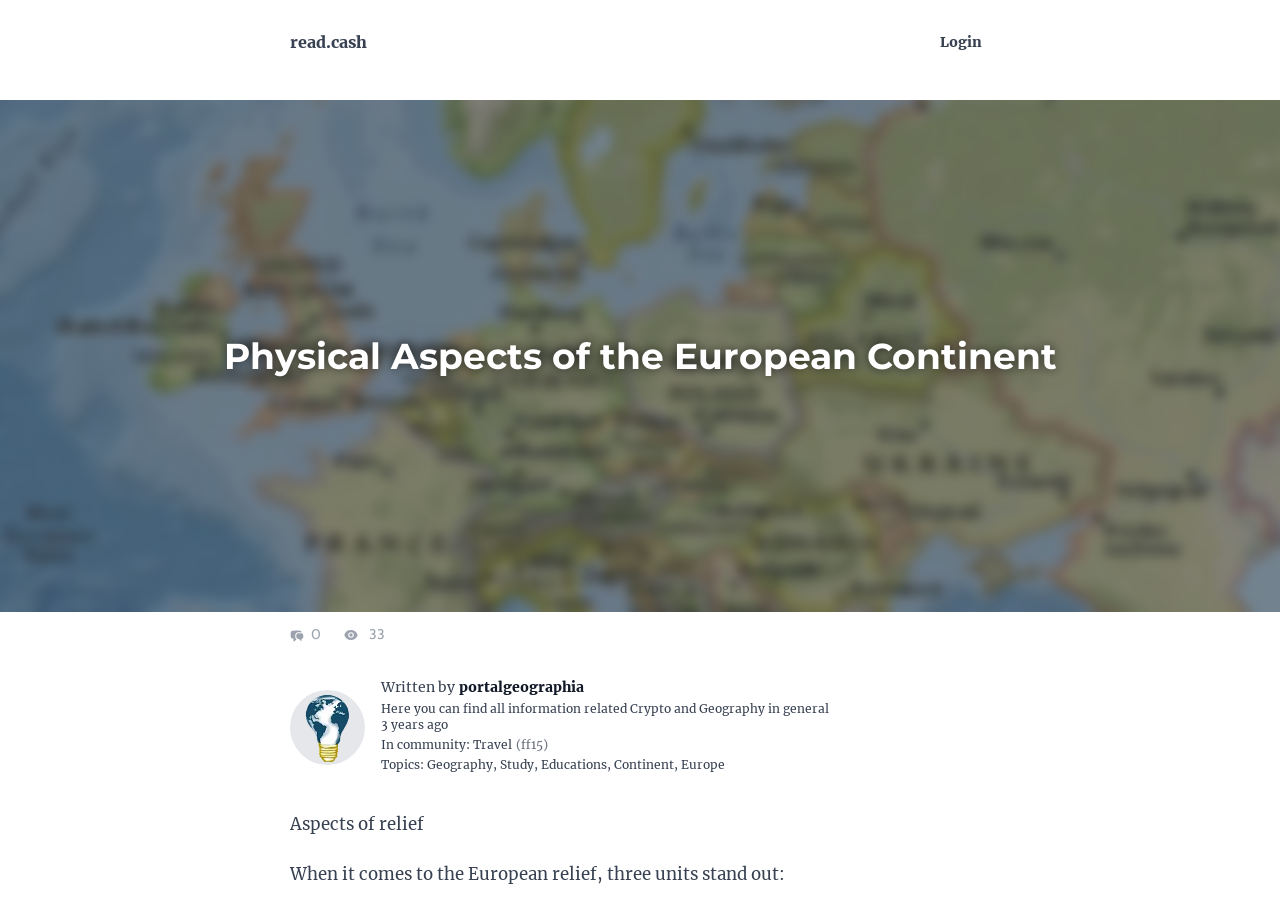Bounding box coordinates should be provided in the format (top-left x, top-left y, bottom-right x, bottom-right y) with all values between 0 and 1. Identify the bounding box for this UI element: portalgeographia portalgeographia

[0.359, 0.747, 0.456, 0.769]